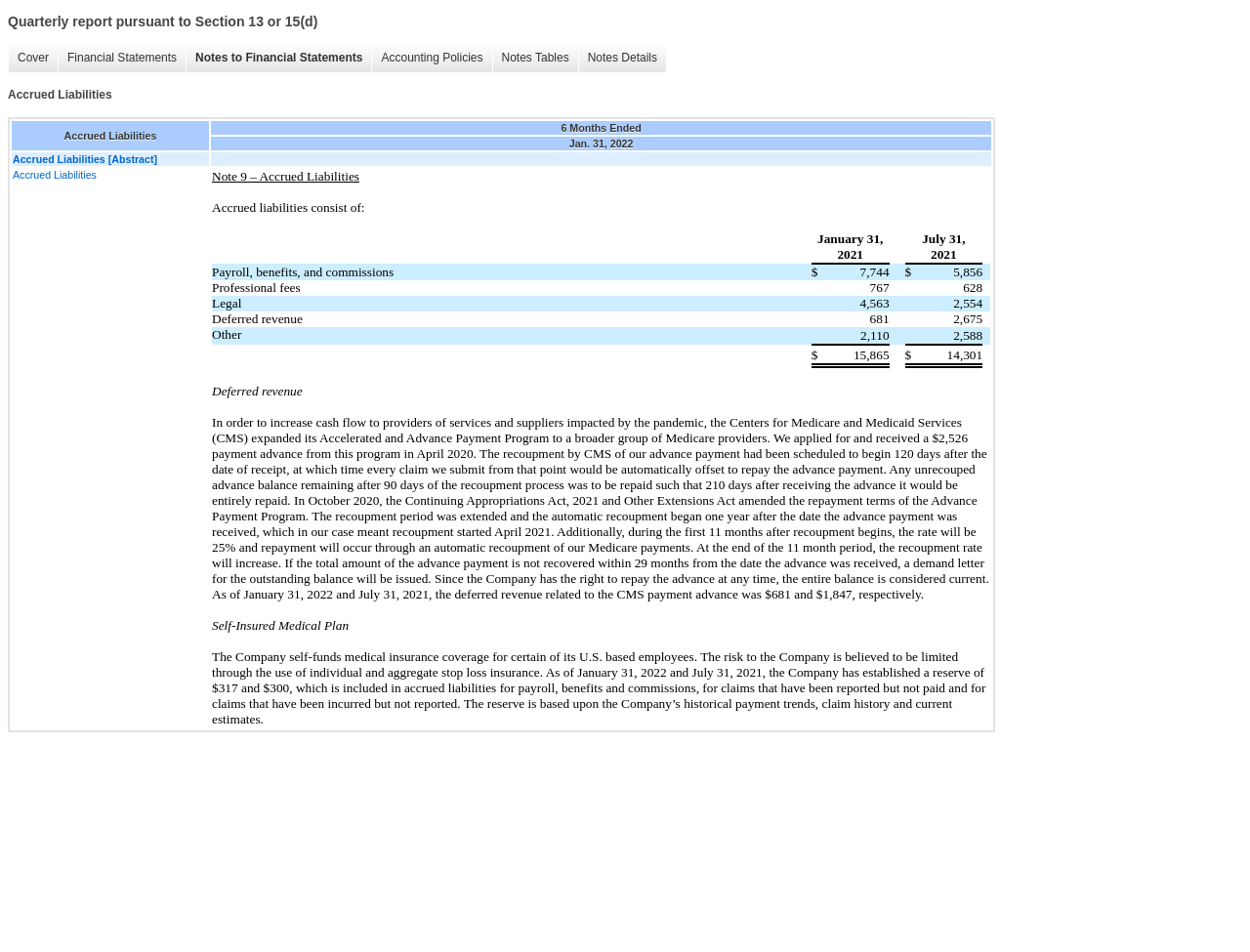What is the purpose of the 'Accelerated and Advance Payment Program'?
Please answer the question with a detailed response using the information from the screenshot.

According to the text, the 'Accelerated and Advance Payment Program' was expanded to increase cash flow to providers of services and suppliers impacted by the pandemic.